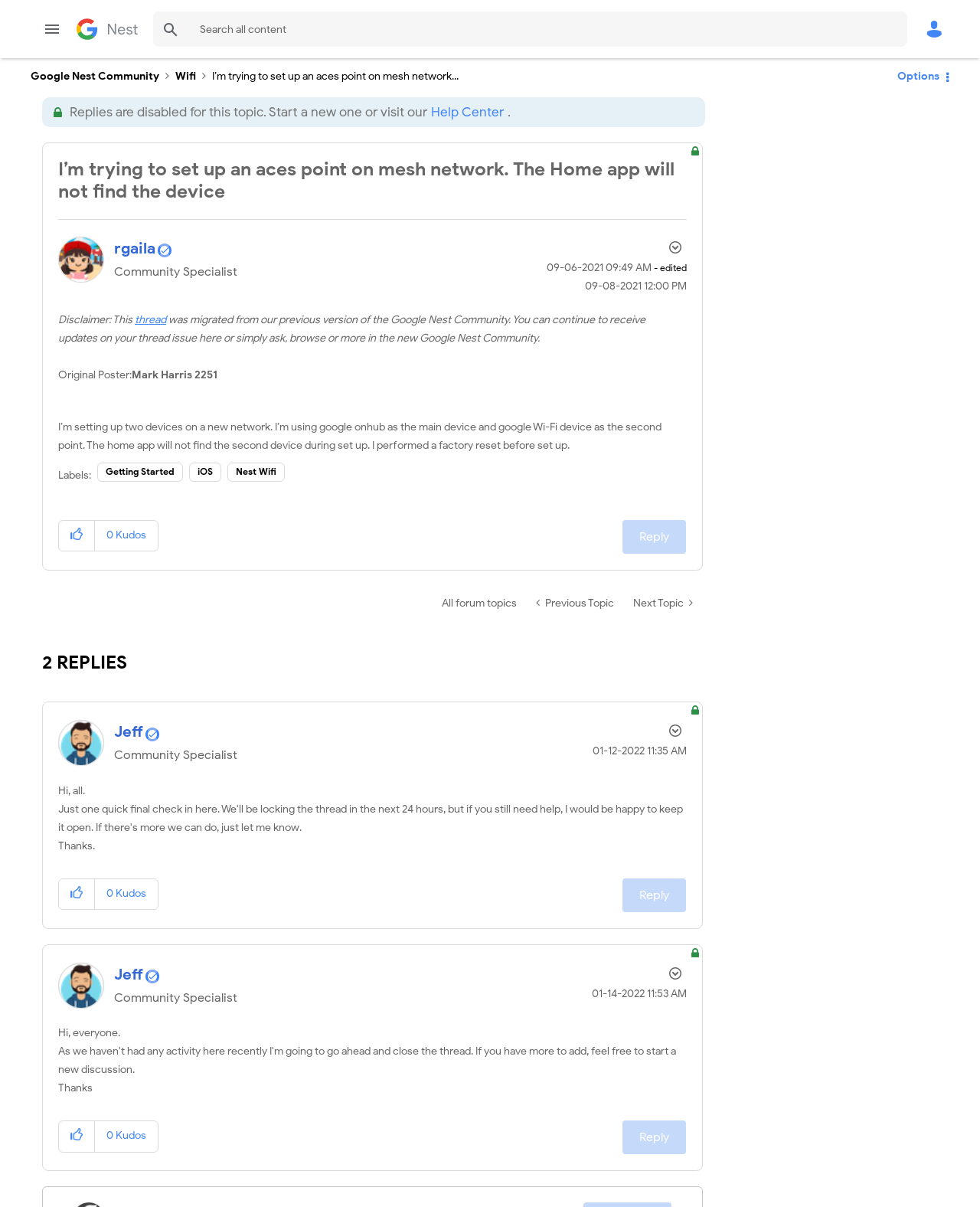Provide a brief response to the question below using a single word or phrase: 
What is the name of the community?

Google Nest Community